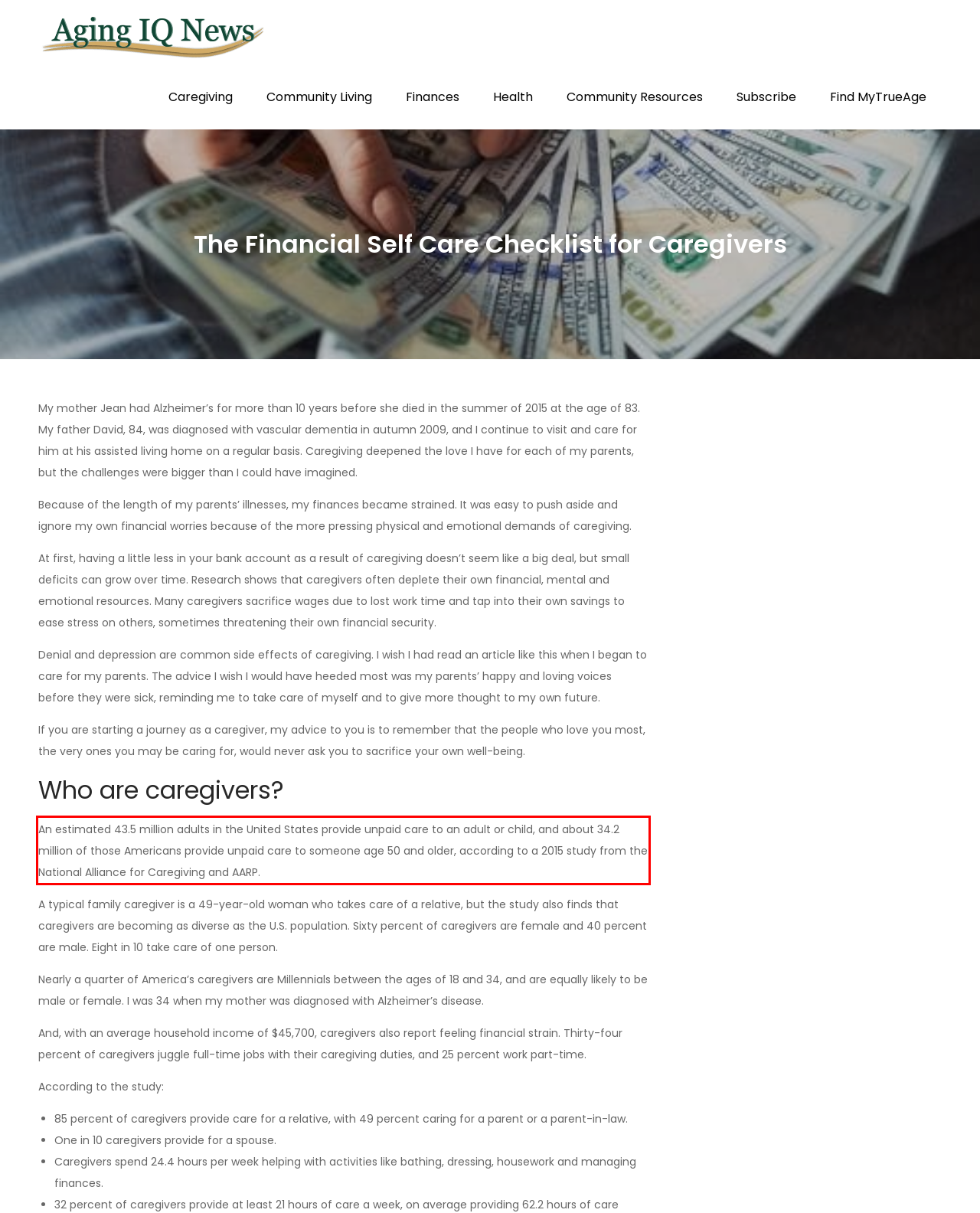Look at the screenshot of the webpage, locate the red rectangle bounding box, and generate the text content that it contains.

An estimated 43.5 million adults in the United States provide unpaid care to an adult or child, and about 34.2 million of those Americans provide unpaid care to someone age 50 and older, according to a 2015 study from the National Alliance for Caregiving and AARP.